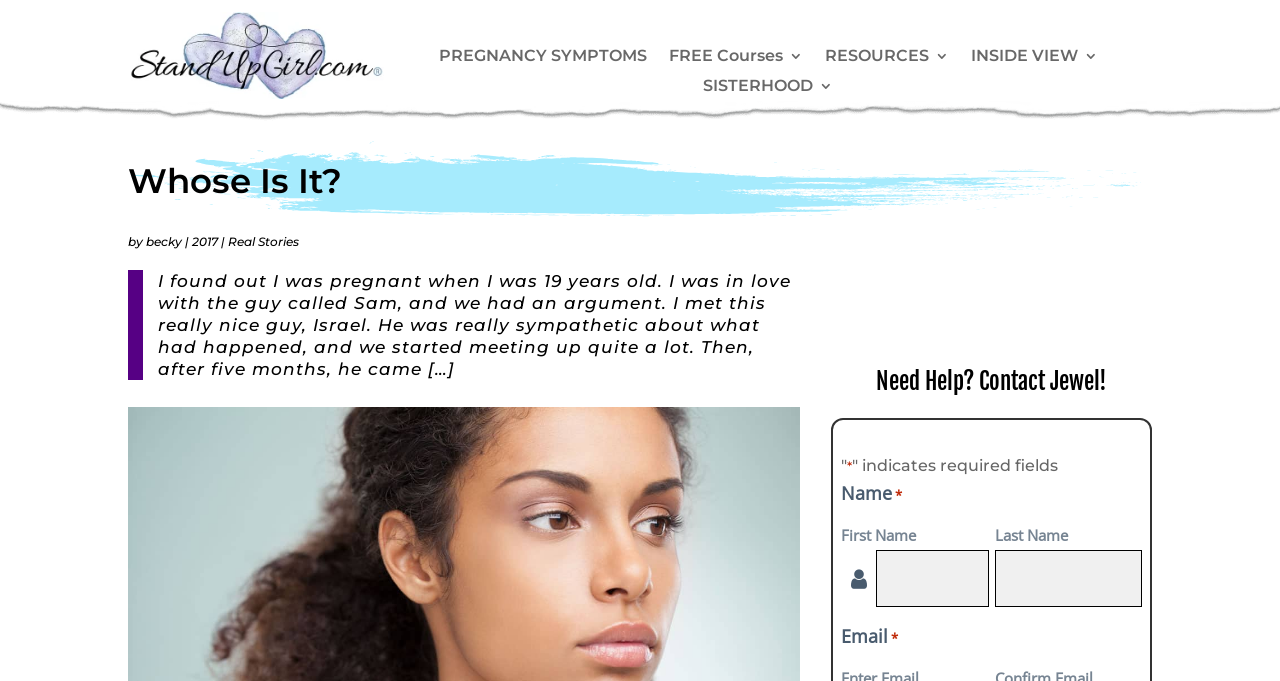Kindly determine the bounding box coordinates for the area that needs to be clicked to execute this instruction: "Click the 'Real Stories' link".

[0.178, 0.343, 0.234, 0.365]